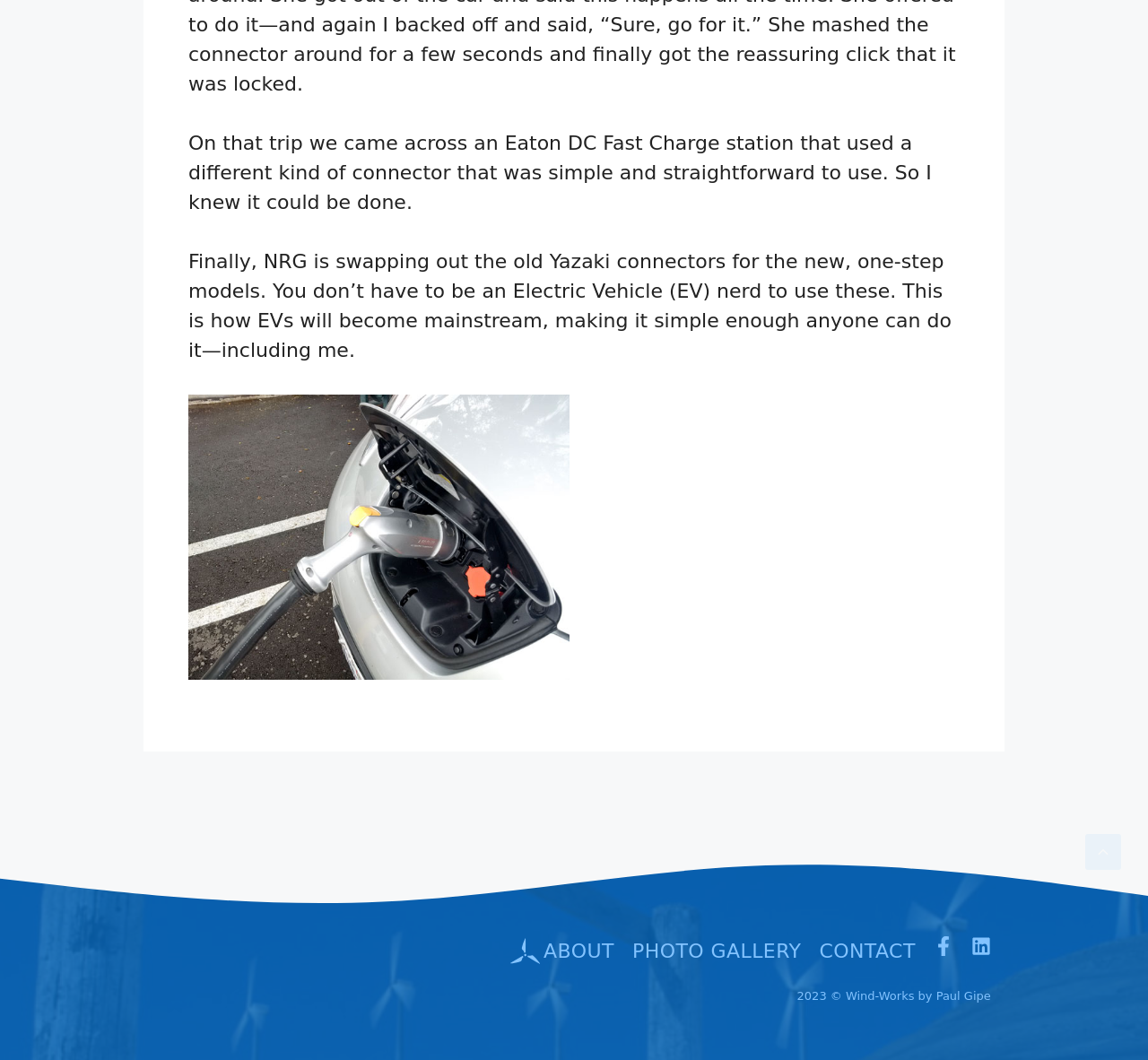Utilize the details in the image to give a detailed response to the question: What is shown in the figure?

The figure element contains two image elements, which suggests that the figure is showing a comparison or illustration of two connectors, likely related to Electric Vehicles.